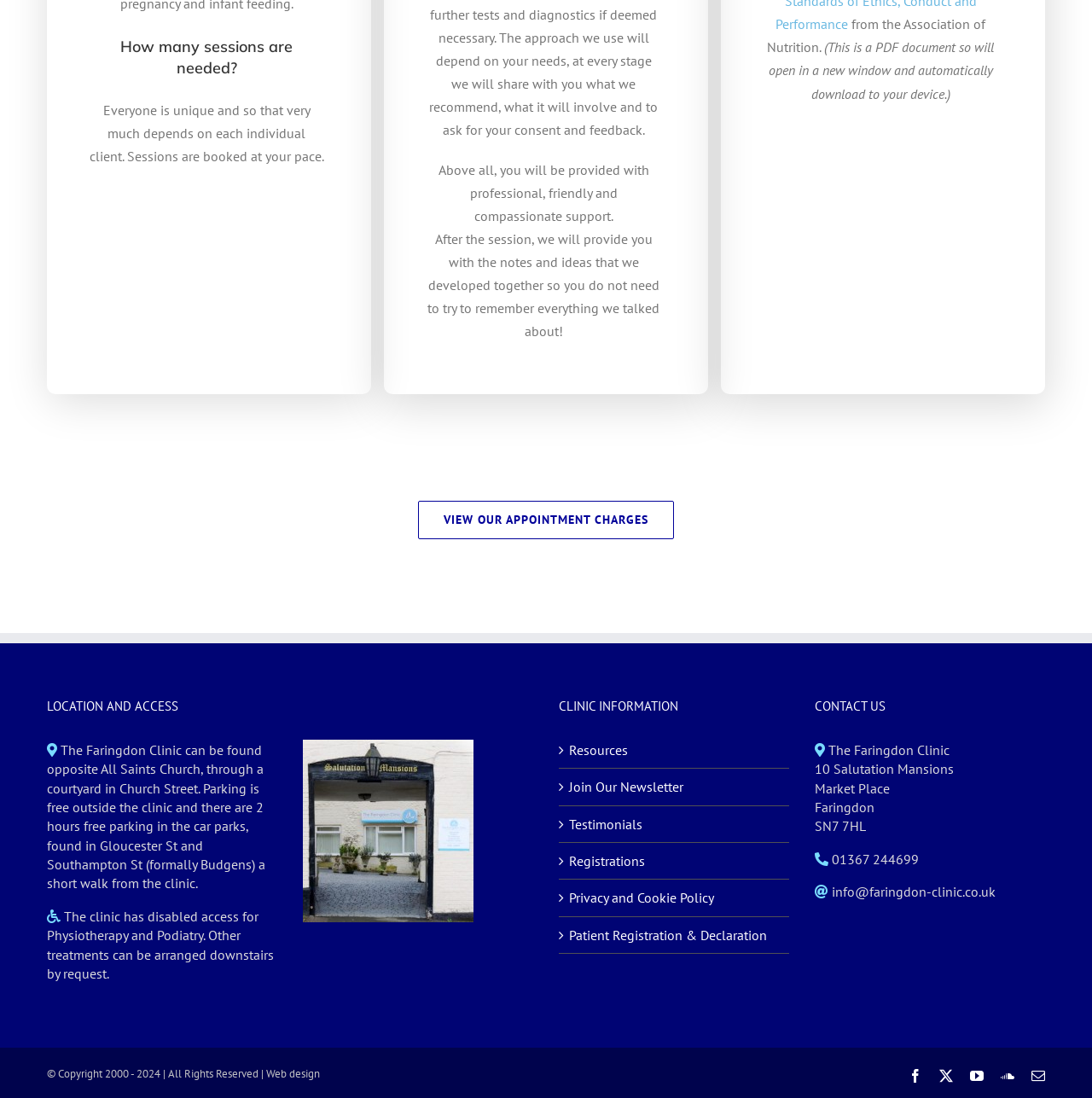Identify the bounding box of the UI element that matches this description: "View our appointment charges".

[0.383, 0.456, 0.617, 0.491]